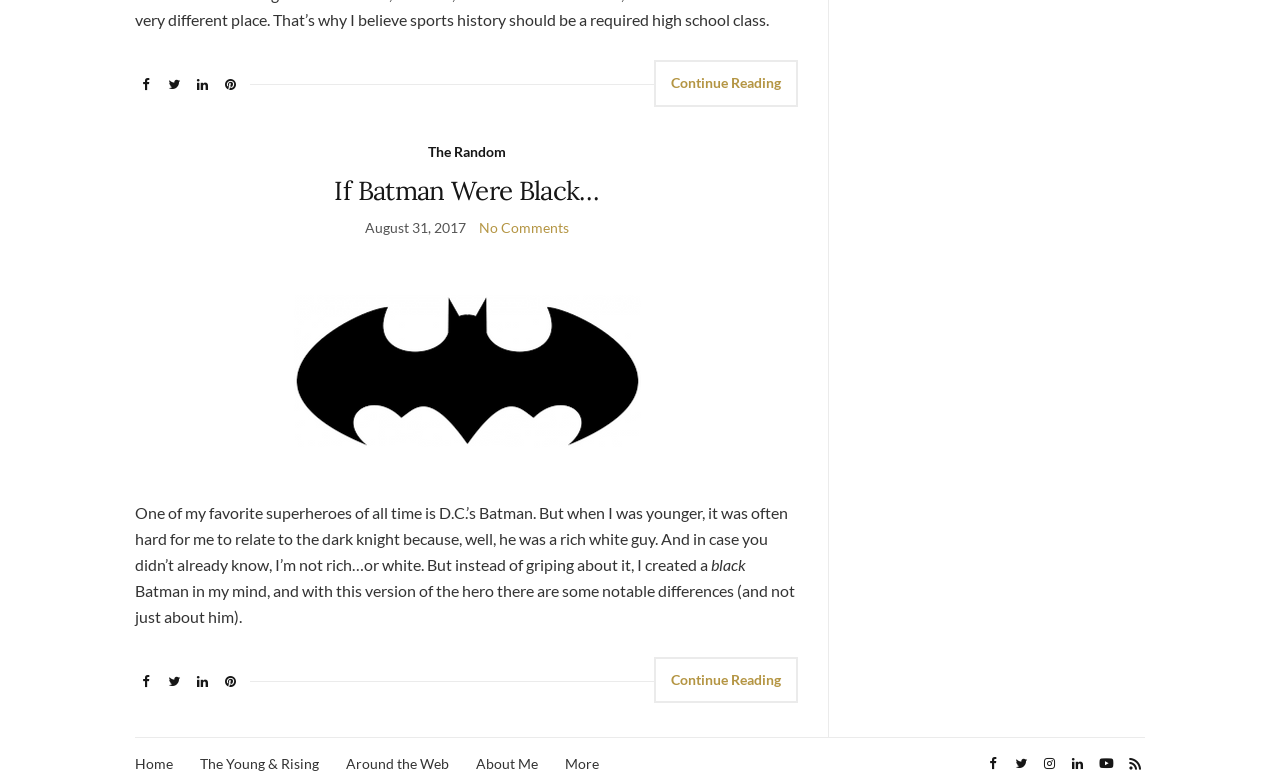Please determine the bounding box coordinates for the UI element described here. Use the format (top-left x, top-left y, bottom-right x, bottom-right y) with values bounded between 0 and 1: If Batman Were Black…

[0.261, 0.223, 0.468, 0.266]